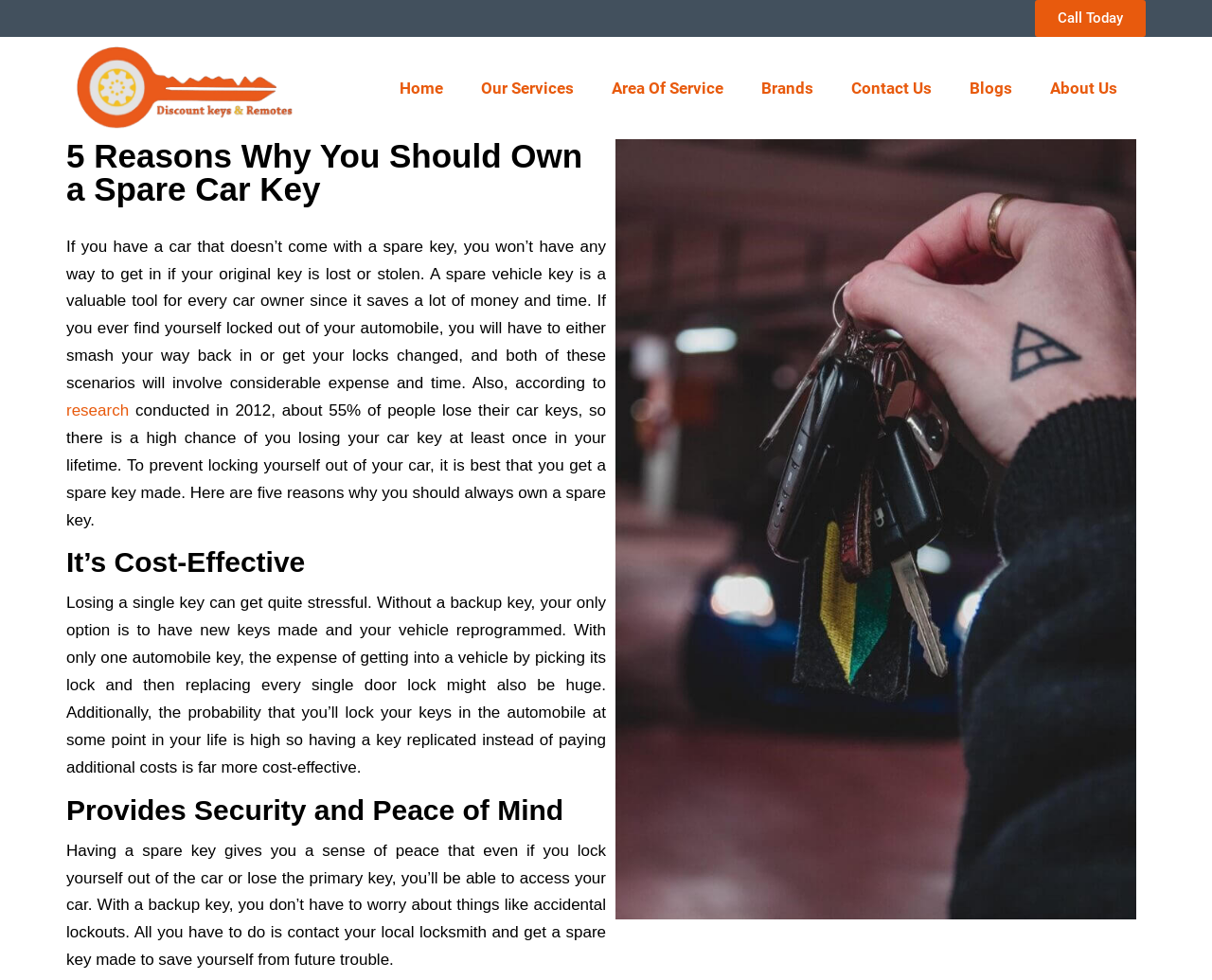Answer the following inquiry with a single word or phrase:
What is the main topic of this webpage?

Spare car key